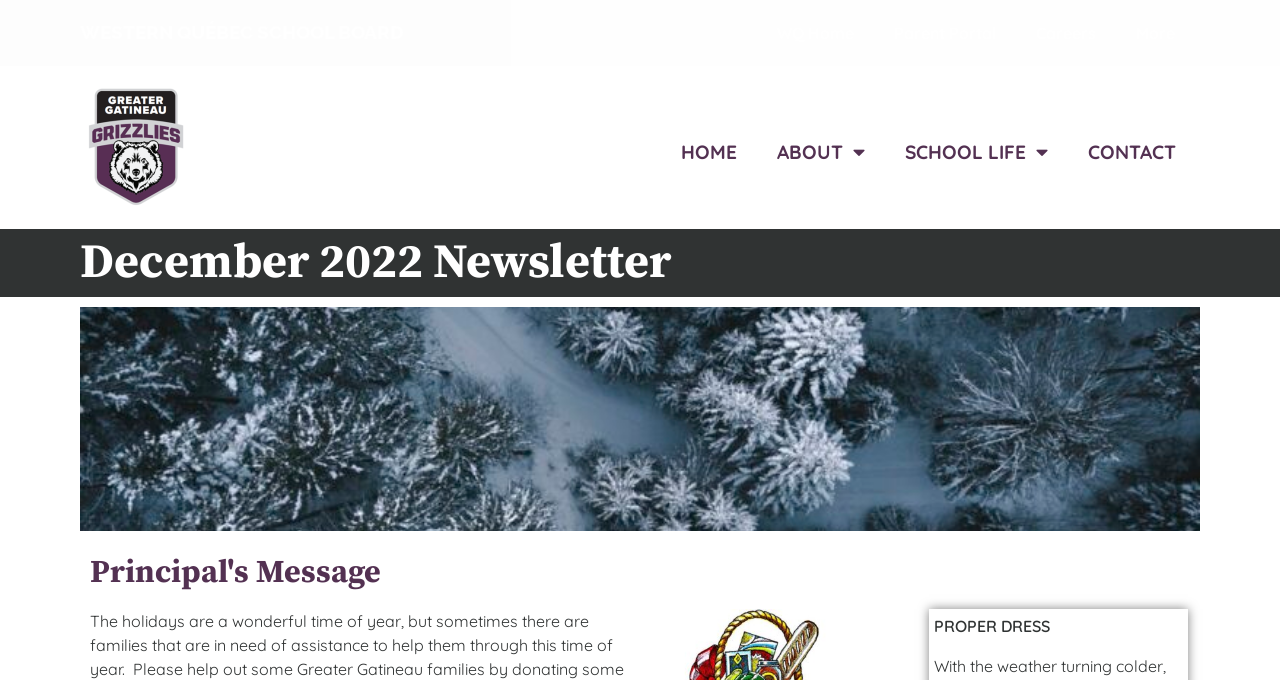Locate the UI element described by About in the provided webpage screenshot. Return the bounding box coordinates in the format (top-left x, top-left y, bottom-right x, bottom-right y), ensuring all values are between 0 and 1.

[0.591, 0.19, 0.691, 0.257]